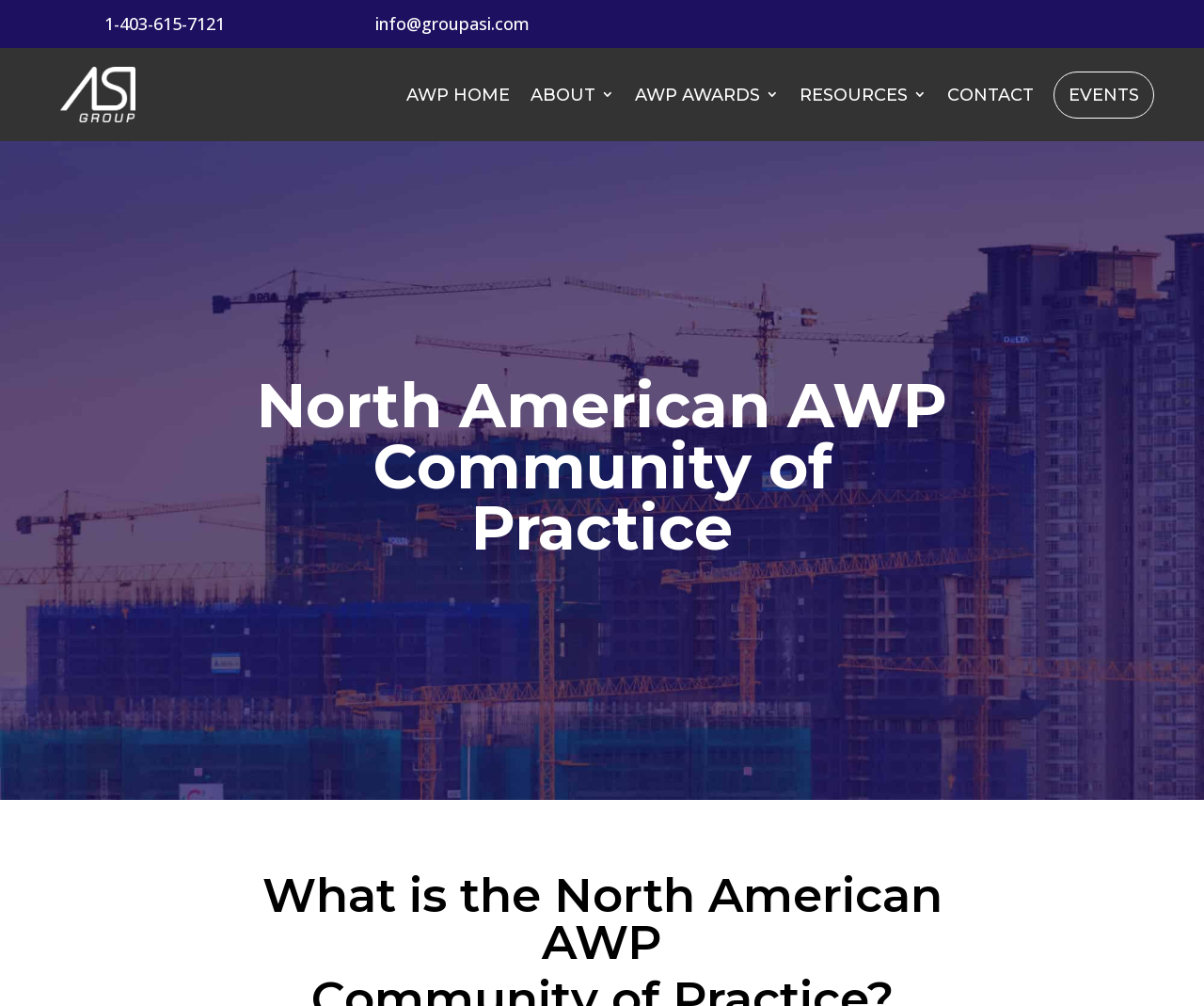How many menu items are on the top navigation bar?
Refer to the image and give a detailed answer to the query.

I counted the number of link elements on the top navigation bar and found that there are 6 menu items.